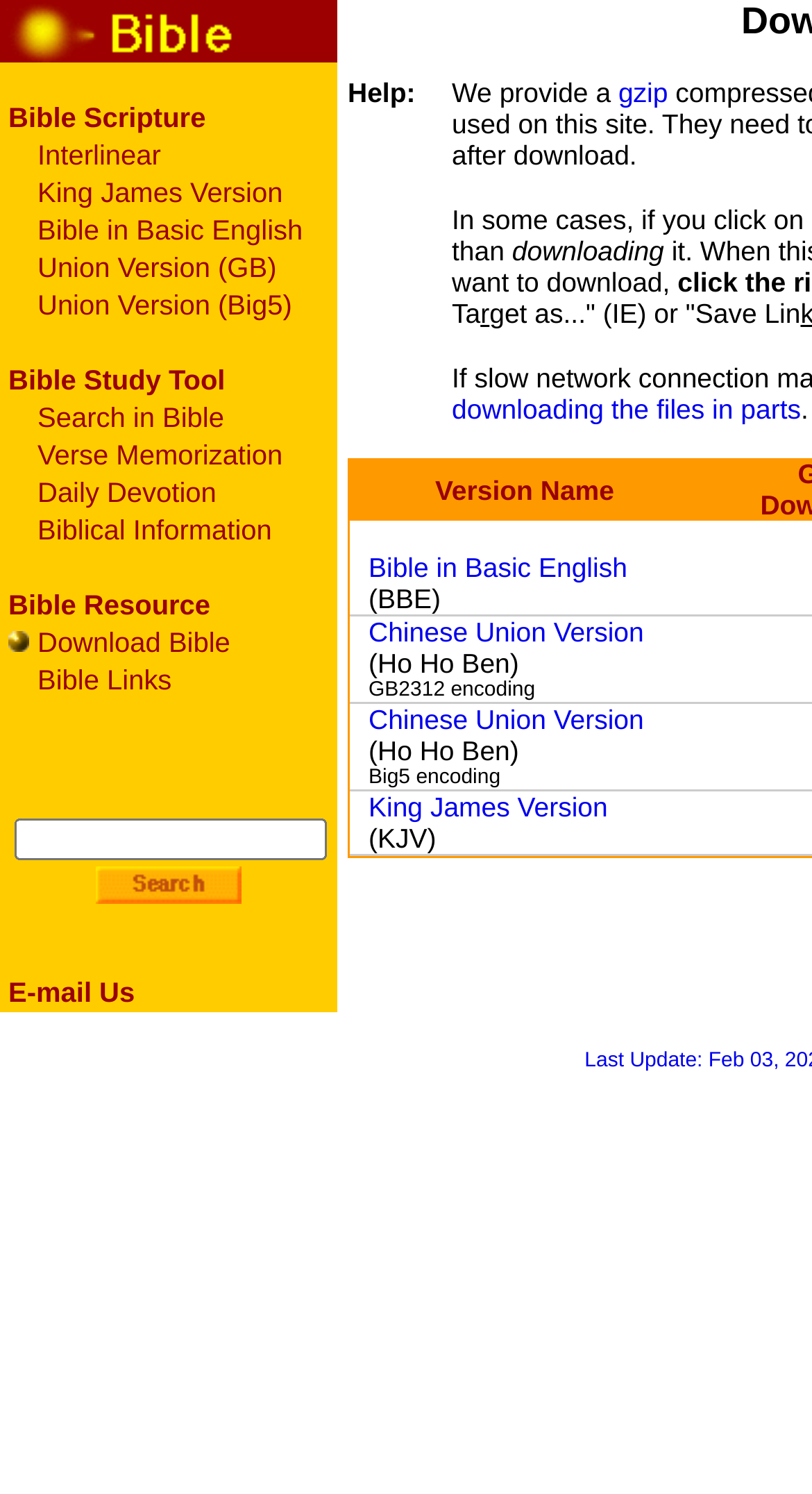Determine the bounding box coordinates of the region I should click to achieve the following instruction: "Click on O-Bible". Ensure the bounding box coordinates are four float numbers between 0 and 1, i.e., [left, top, right, bottom].

[0.0, 0.024, 0.415, 0.047]